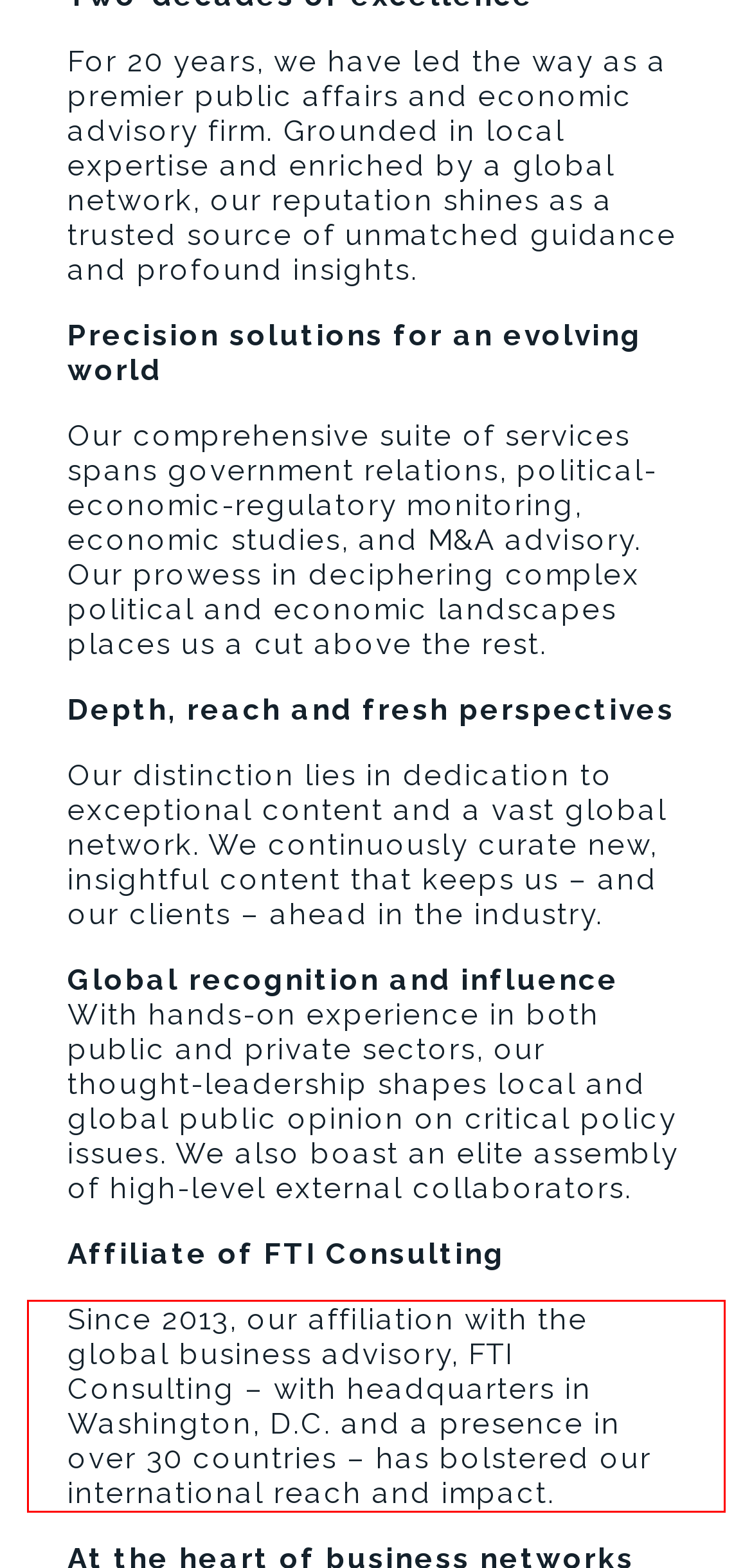Identify and extract the text within the red rectangle in the screenshot of the webpage.

Since 2013, our affiliation with the global business advisory, FTI Consulting – with headquarters in Washington, D.C. and a presence in over 30 countries – has bolstered our international reach and impact.